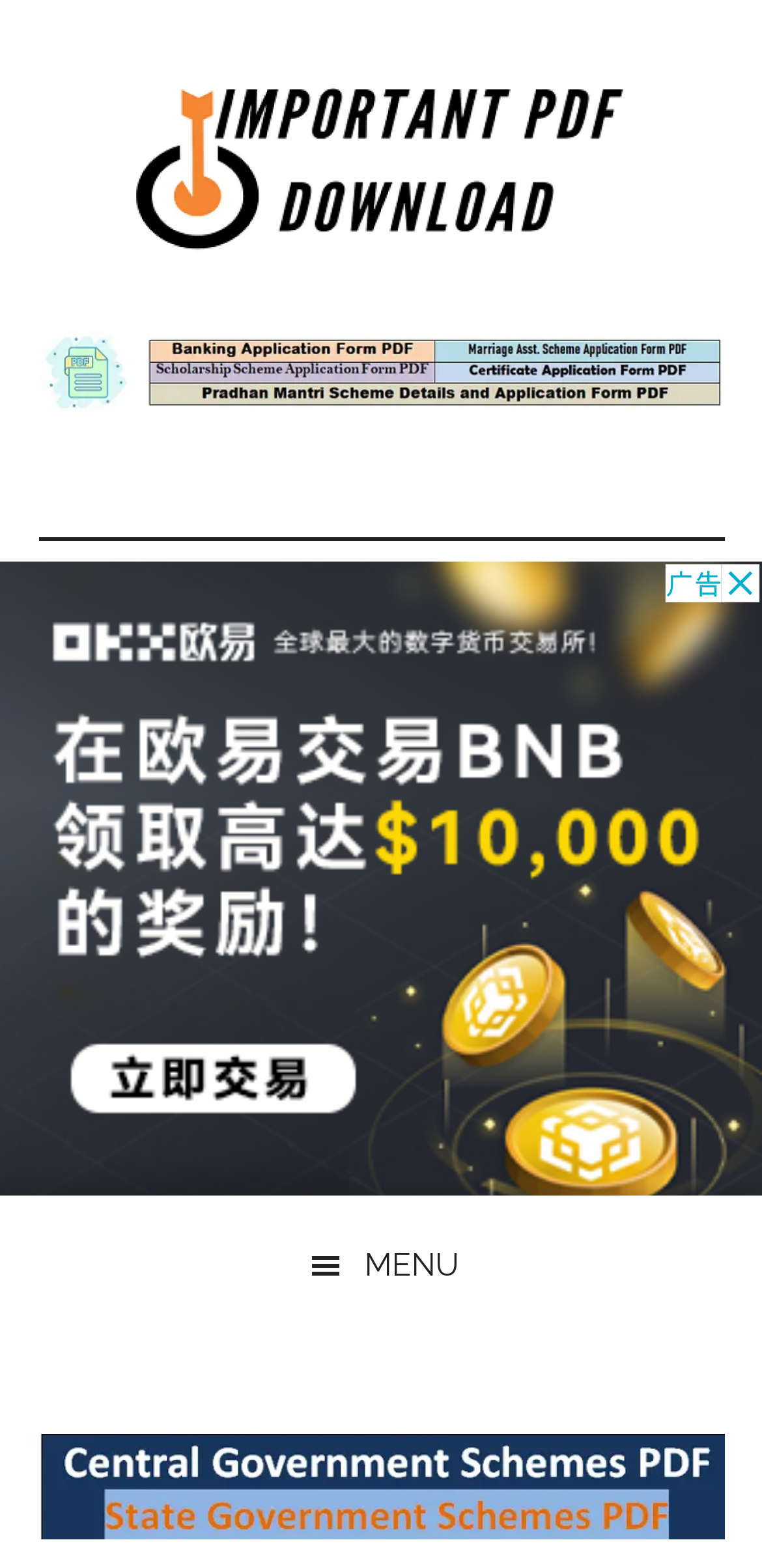Provide the bounding box coordinates of the HTML element this sentence describes: "política de cookies".

None